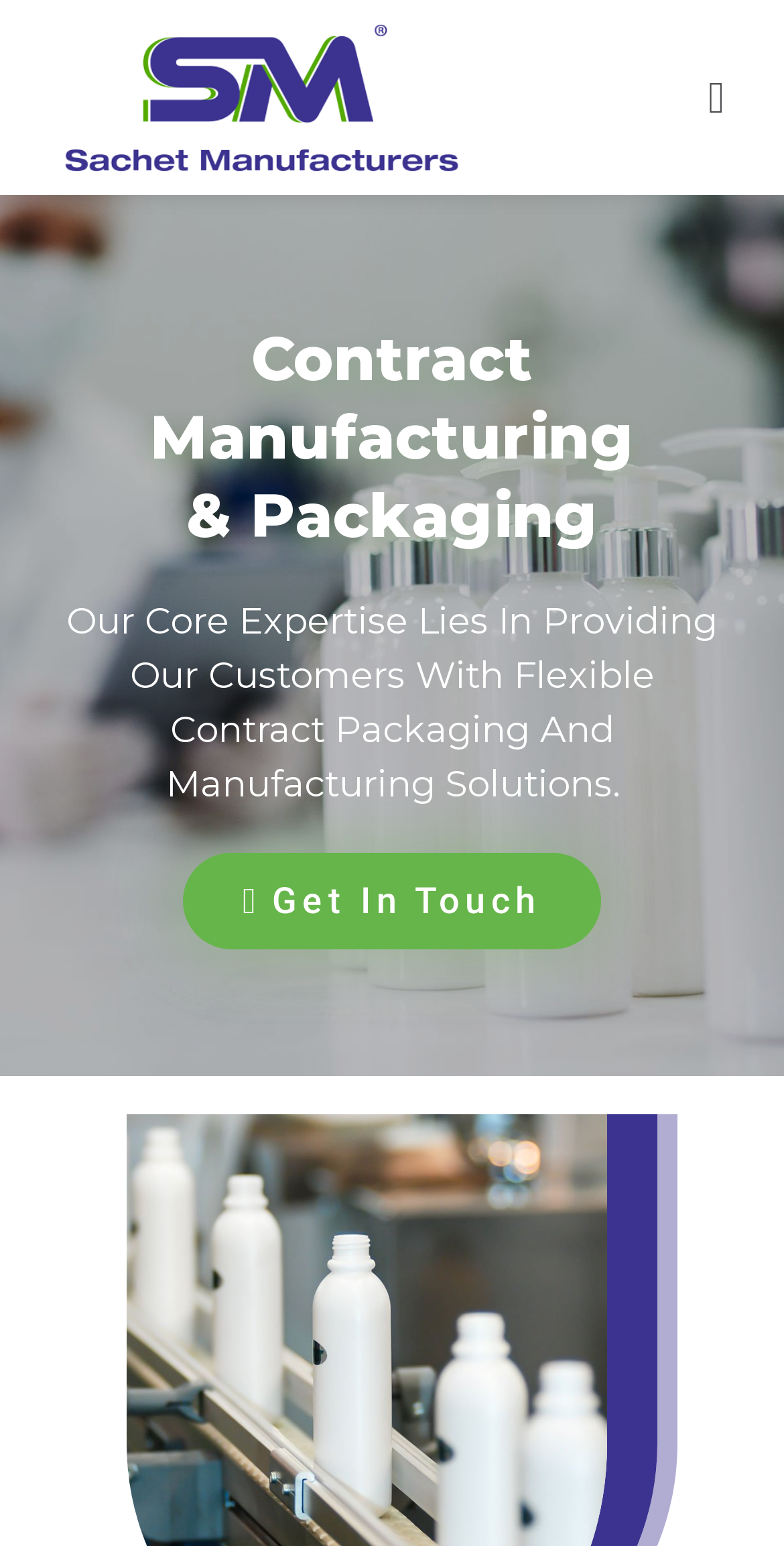Predict the bounding box of the UI element based on the description: "ABOUT". The coordinates should be four float numbers between 0 and 1, formatted as [left, top, right, bottom].

None